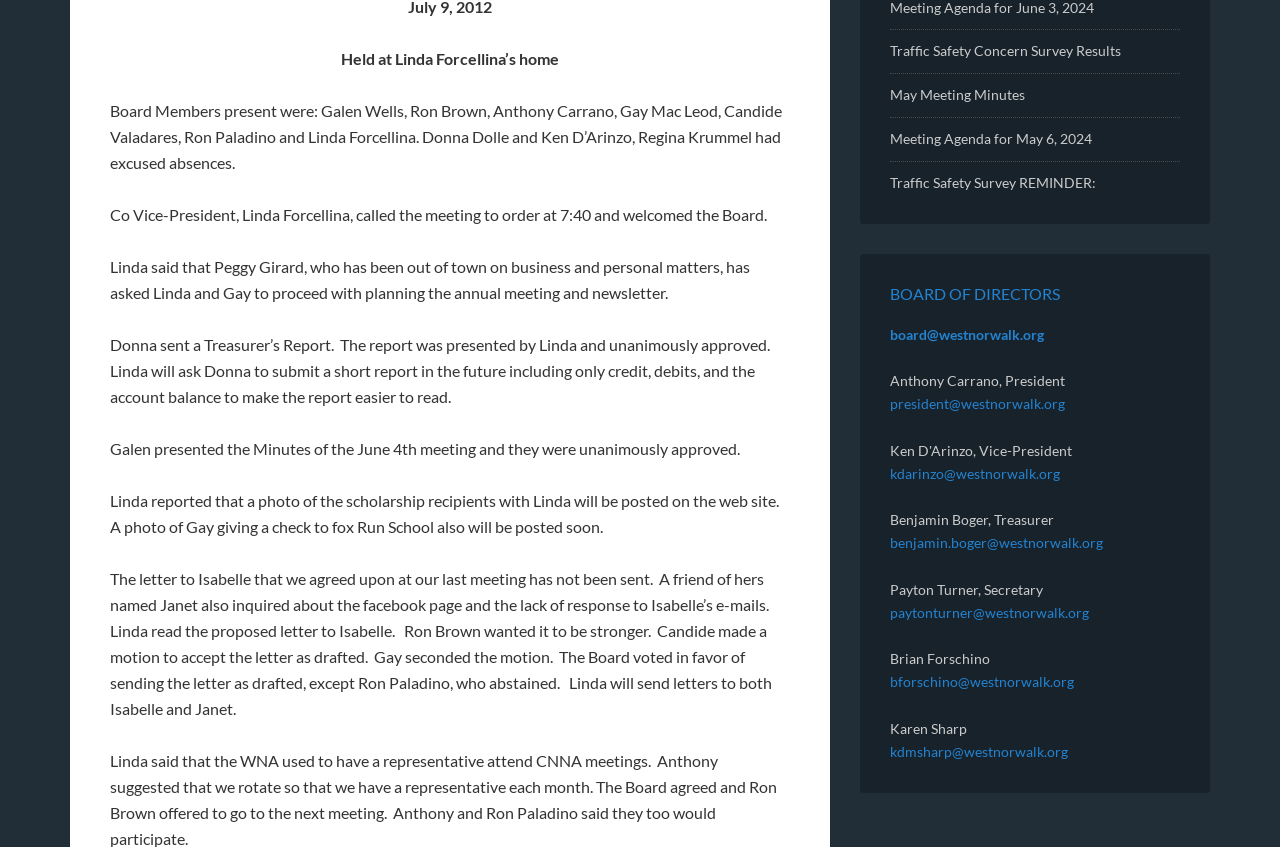Please find the bounding box for the UI component described as follows: "Traffic Safety Survey REMINDER:".

[0.695, 0.205, 0.856, 0.225]